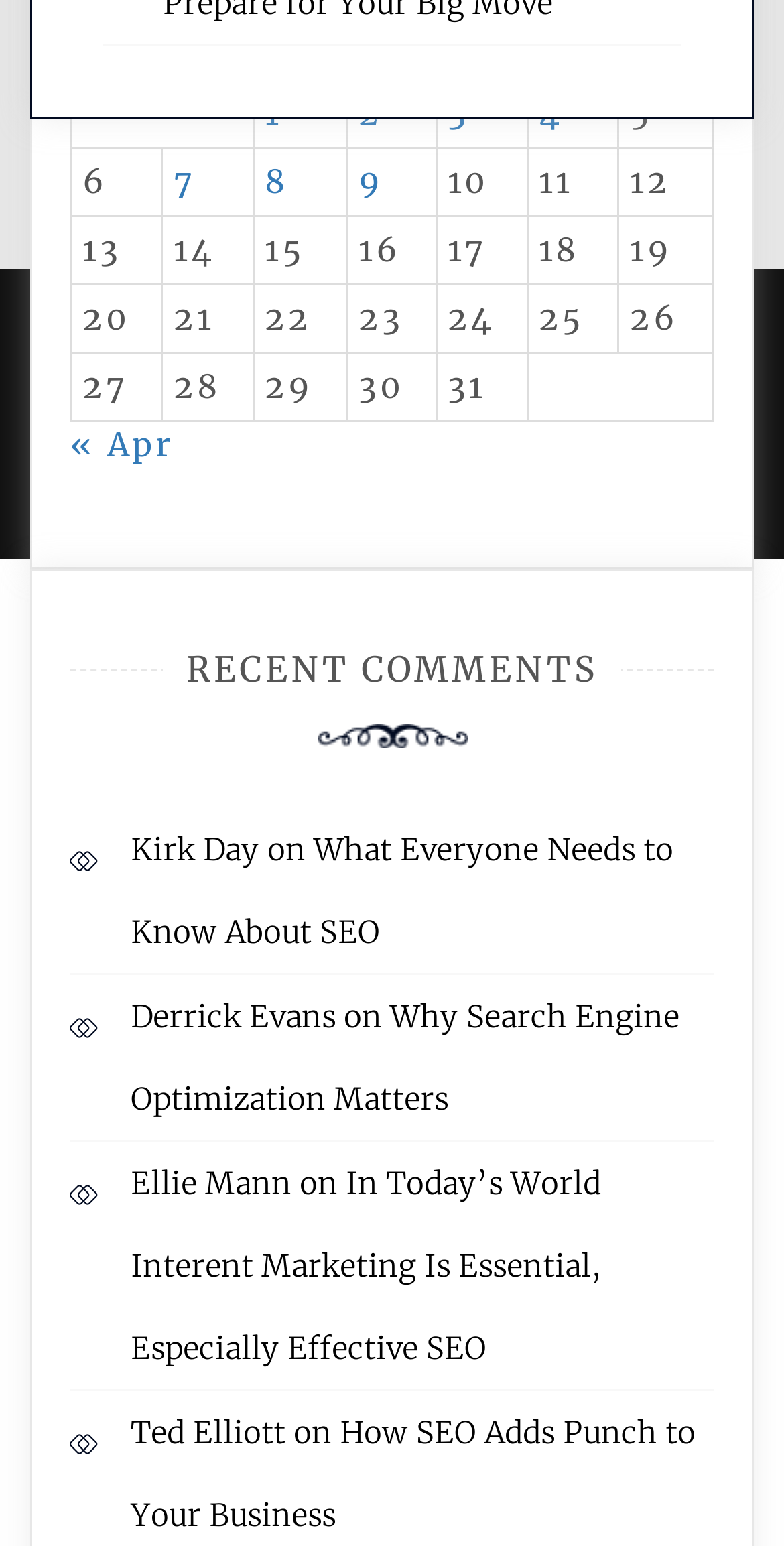Locate the bounding box coordinates of the segment that needs to be clicked to meet this instruction: "Click on 'Posts published on May 1, 2024'".

[0.338, 0.06, 0.36, 0.086]